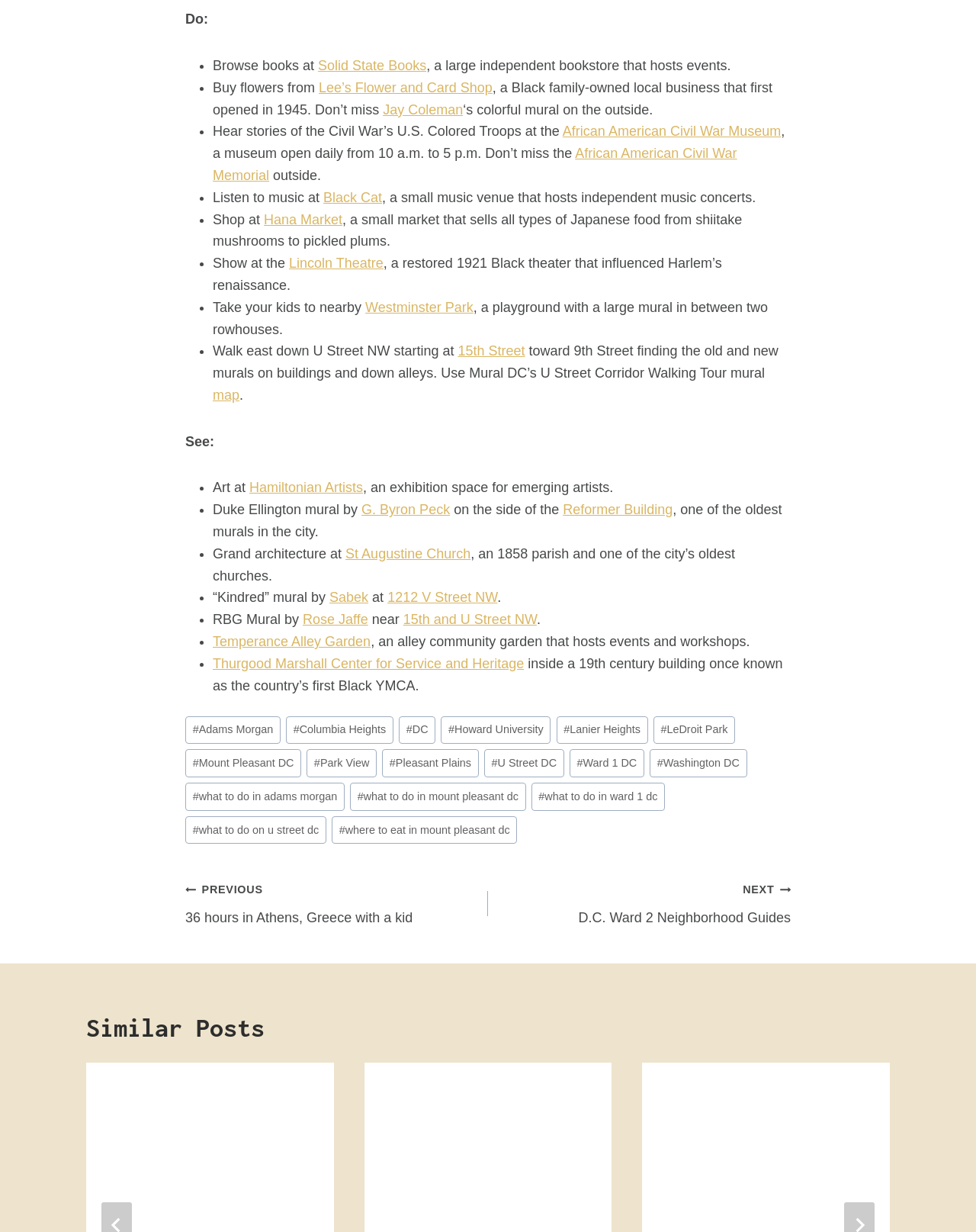Identify the bounding box coordinates for the UI element described as follows: #Columbia Heights. Use the format (top-left x, top-left y, bottom-right x, bottom-right y) and ensure all values are floating point numbers between 0 and 1.

[0.293, 0.581, 0.403, 0.604]